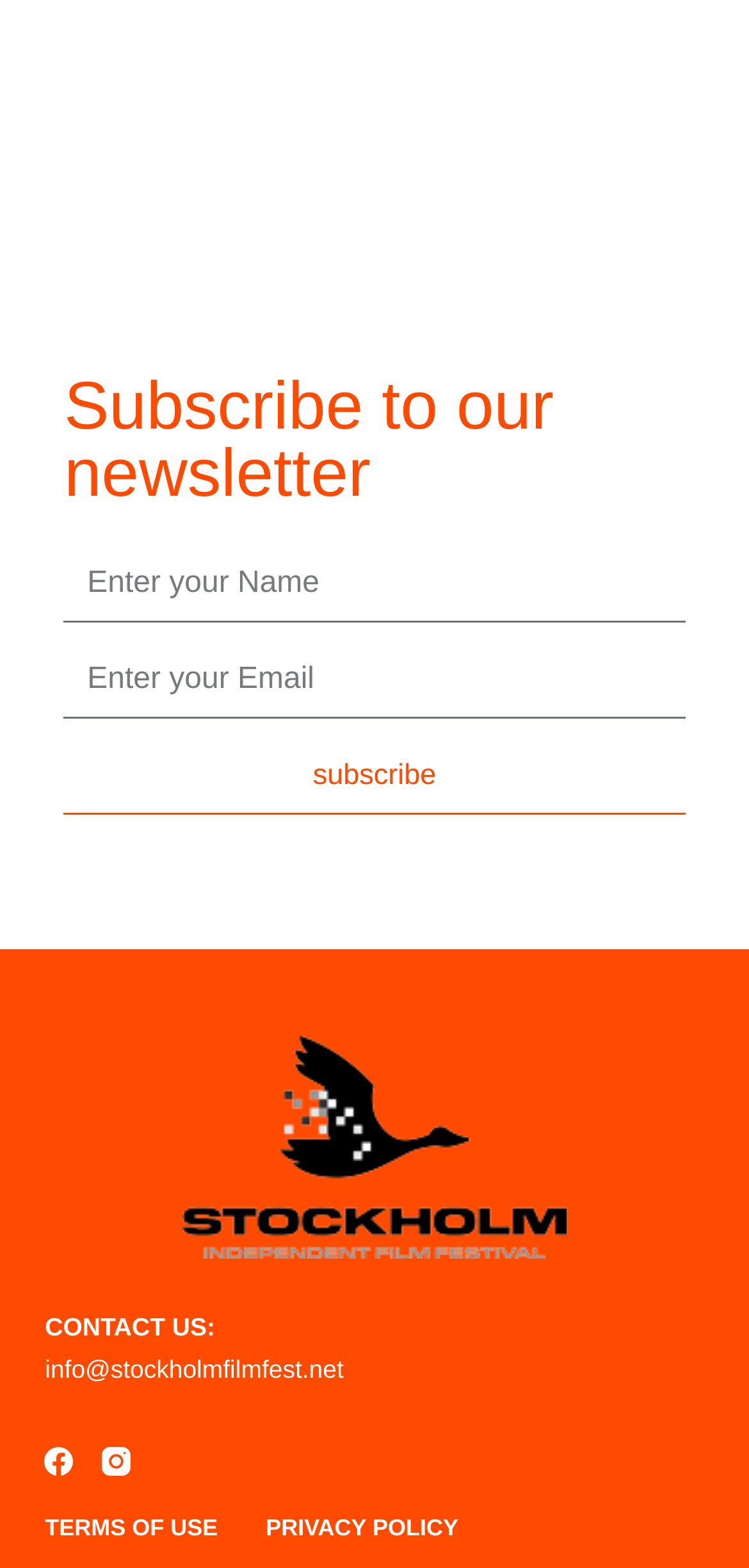Please find the bounding box for the UI element described by: "subscribe".

[0.086, 0.471, 0.914, 0.52]